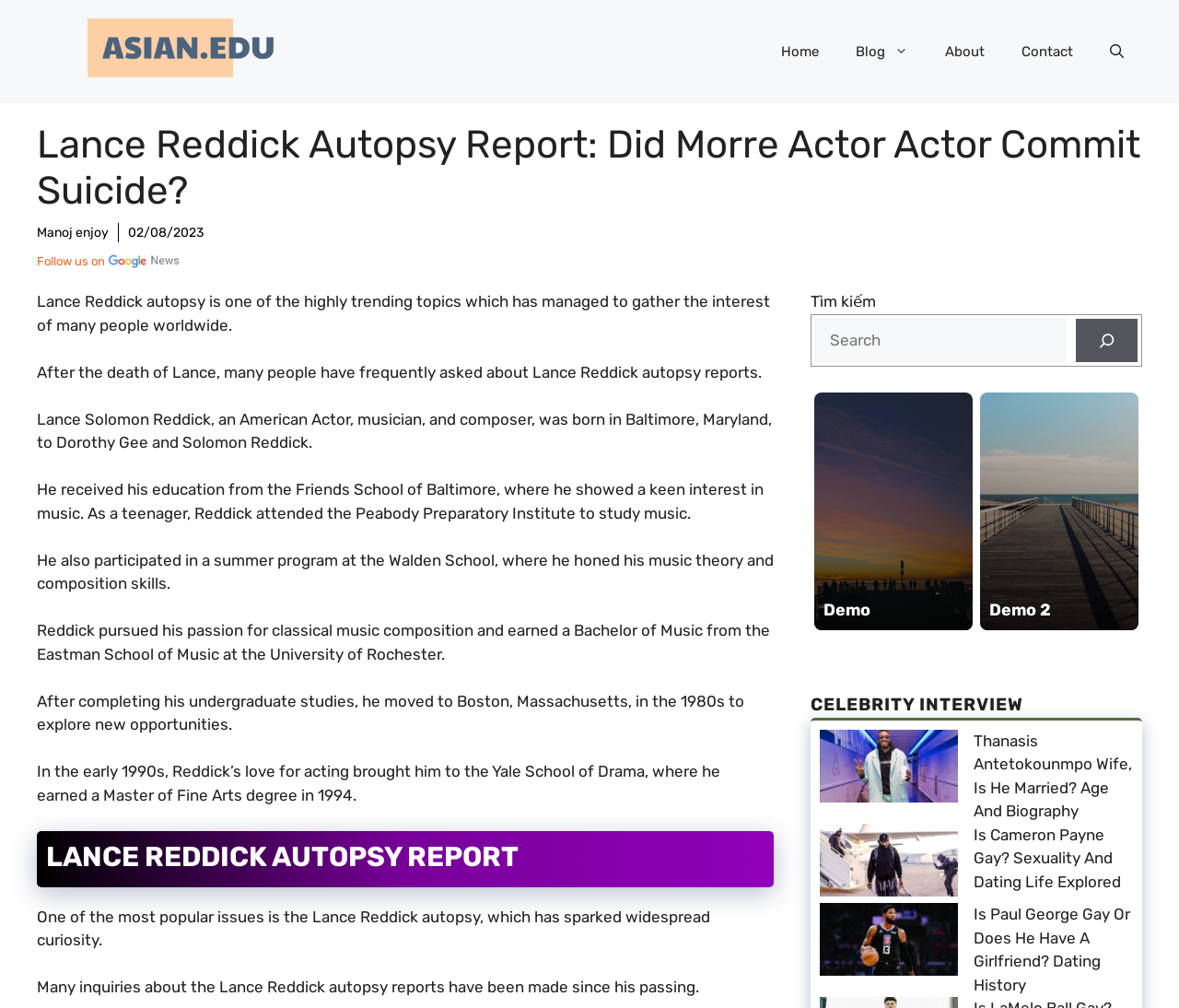Can you determine the bounding box coordinates of the area that needs to be clicked to fulfill the following instruction: "Search for something"?

[0.688, 0.316, 0.904, 0.359]